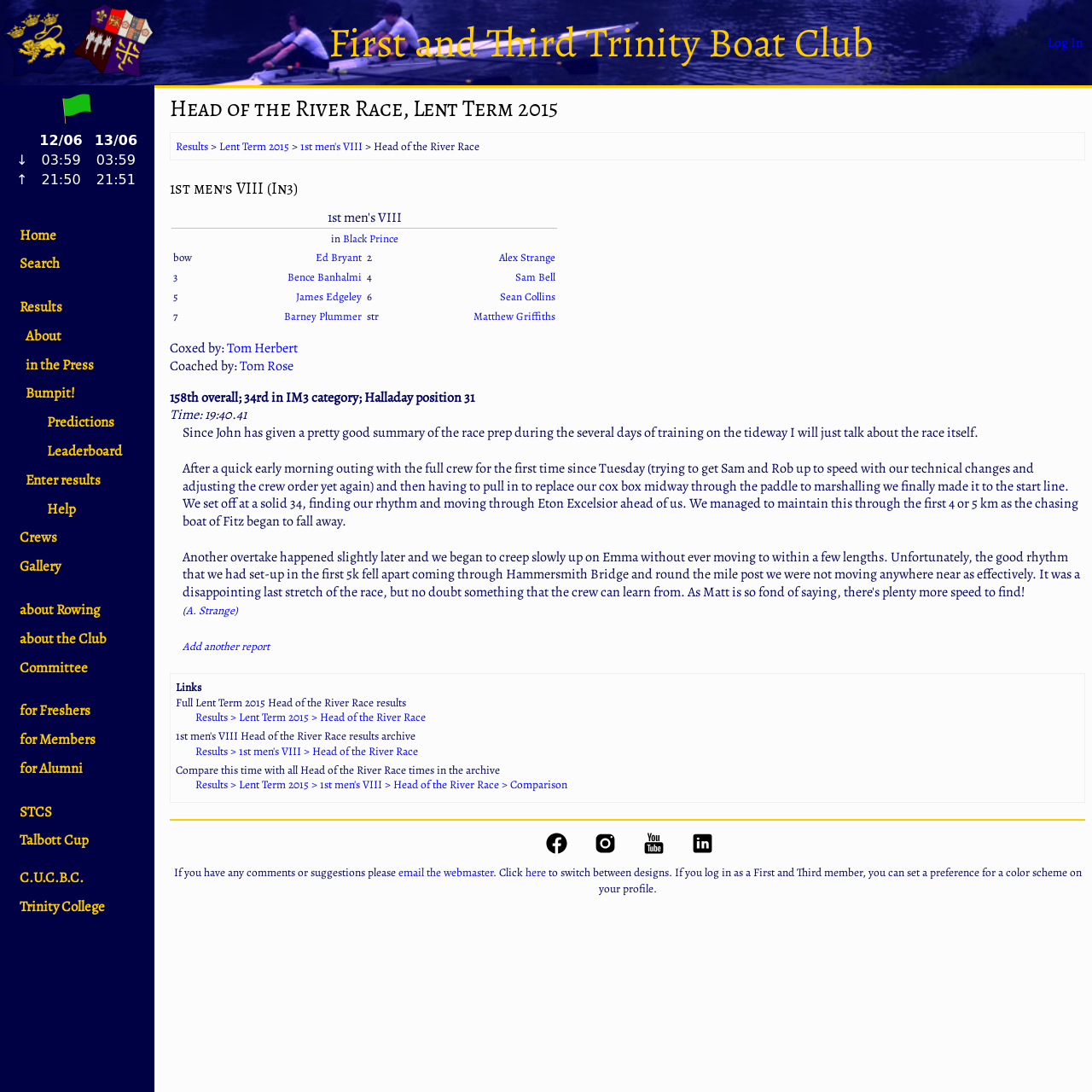Can you provide the bounding box coordinates for the element that should be clicked to implement the instruction: "Click on the 'Tools & Home Improvement' link"?

None